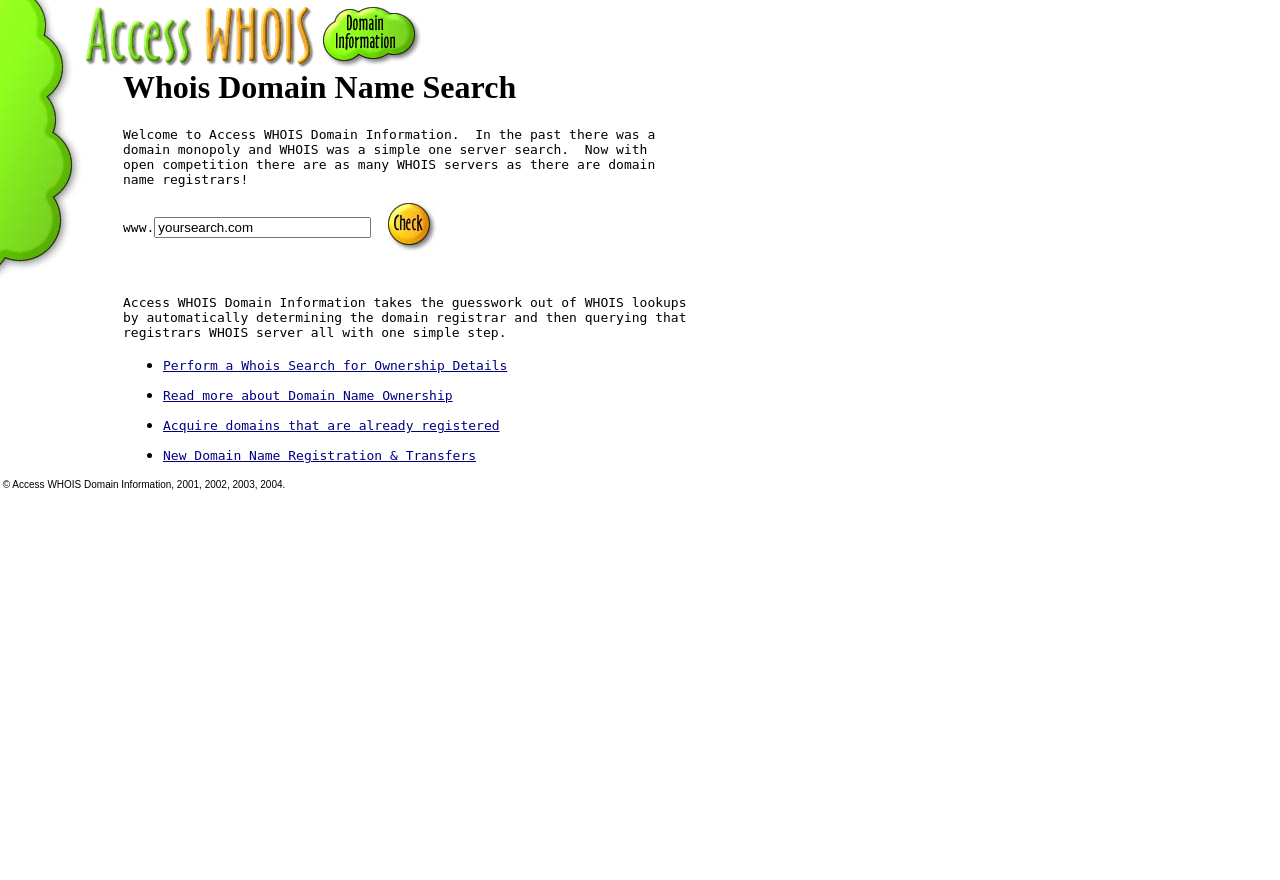What is the text above the search bar?
Look at the screenshot and provide an in-depth answer.

The text above the search bar is a welcome message that introduces the webpage's purpose and explains the context of WHOIS domain information. It provides a brief overview of the history of WHOIS and how the webpage can help users access this information.